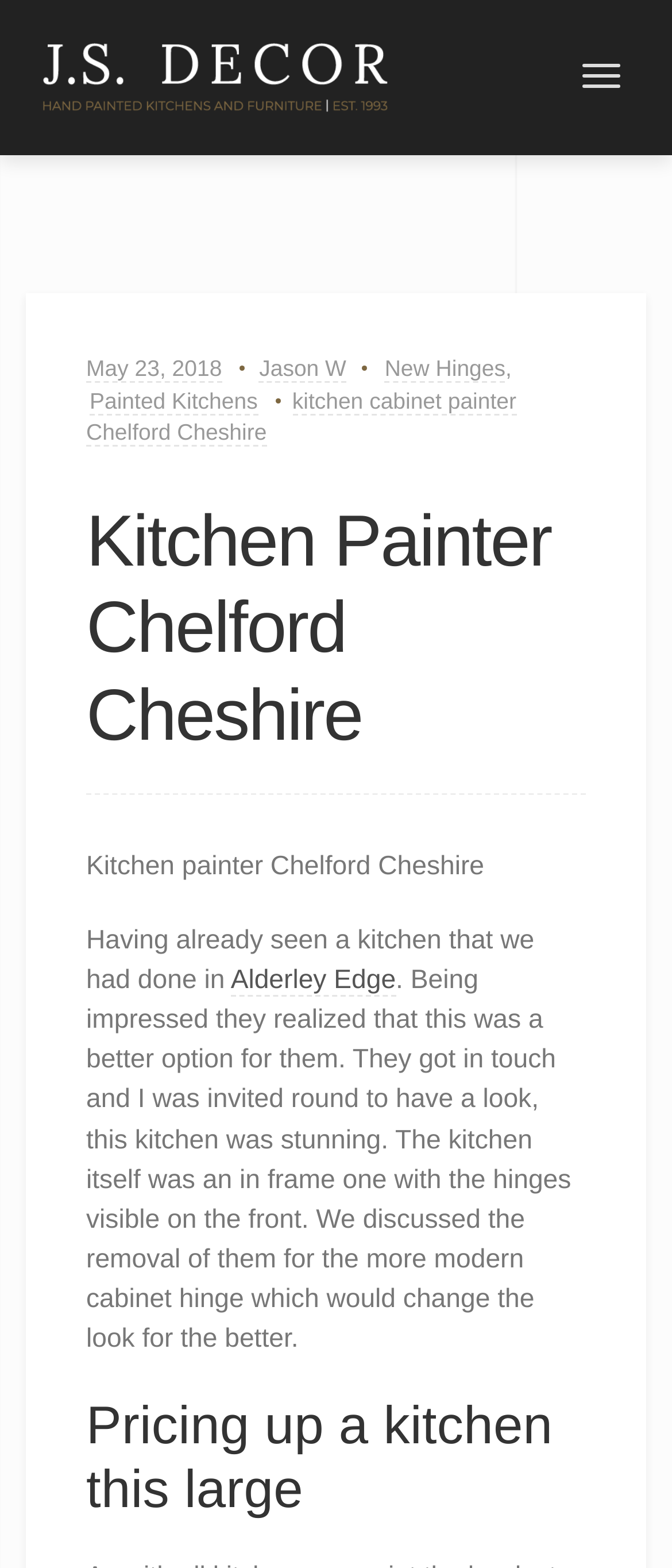What is the location of the kitchen?
Provide a fully detailed and comprehensive answer to the question.

The location of the kitchen can be inferred from the heading 'Kitchen Painter Chelford Cheshire' and the text 'kitchen cabinet painter Chelford Cheshire' which mentions the location.